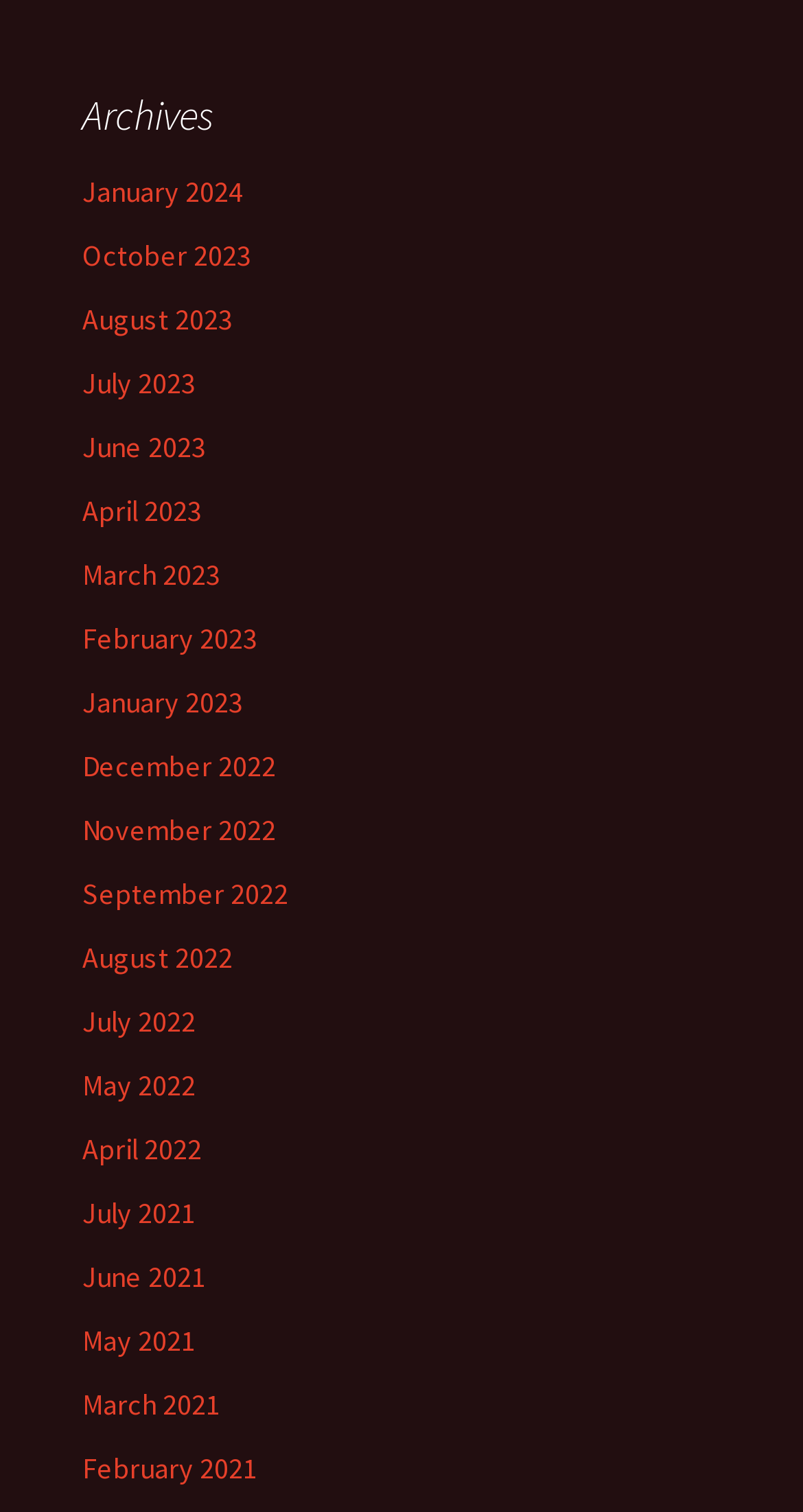What is the title of the heading? Refer to the image and provide a one-word or short phrase answer.

Archives